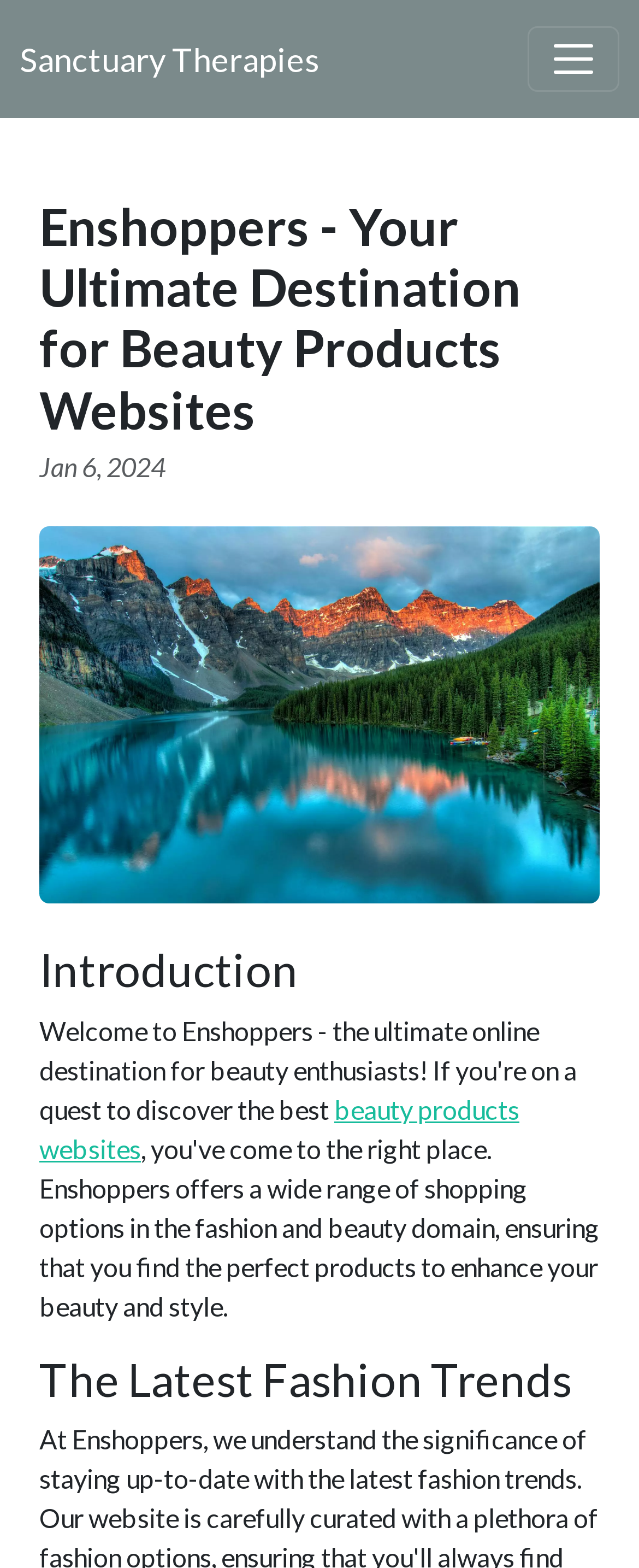Please reply to the following question using a single word or phrase: 
What is the purpose of the button at the top right corner?

Toggle navigation